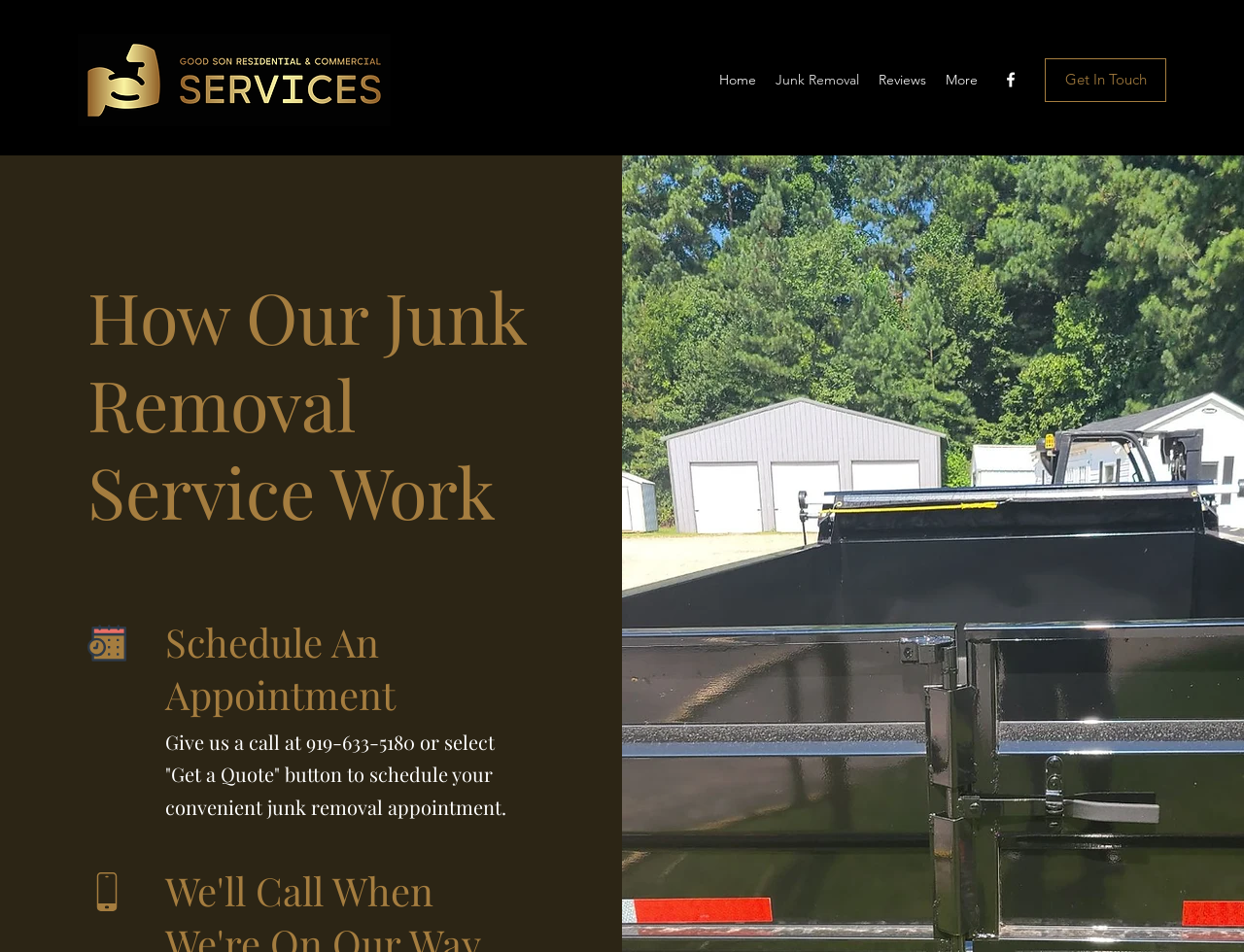What is the phone number to schedule an appointment?
Examine the image and provide an in-depth answer to the question.

The phone number to schedule an appointment is 919-633-5180, as mentioned in the section 'How Our Junk Removal Service Work'.